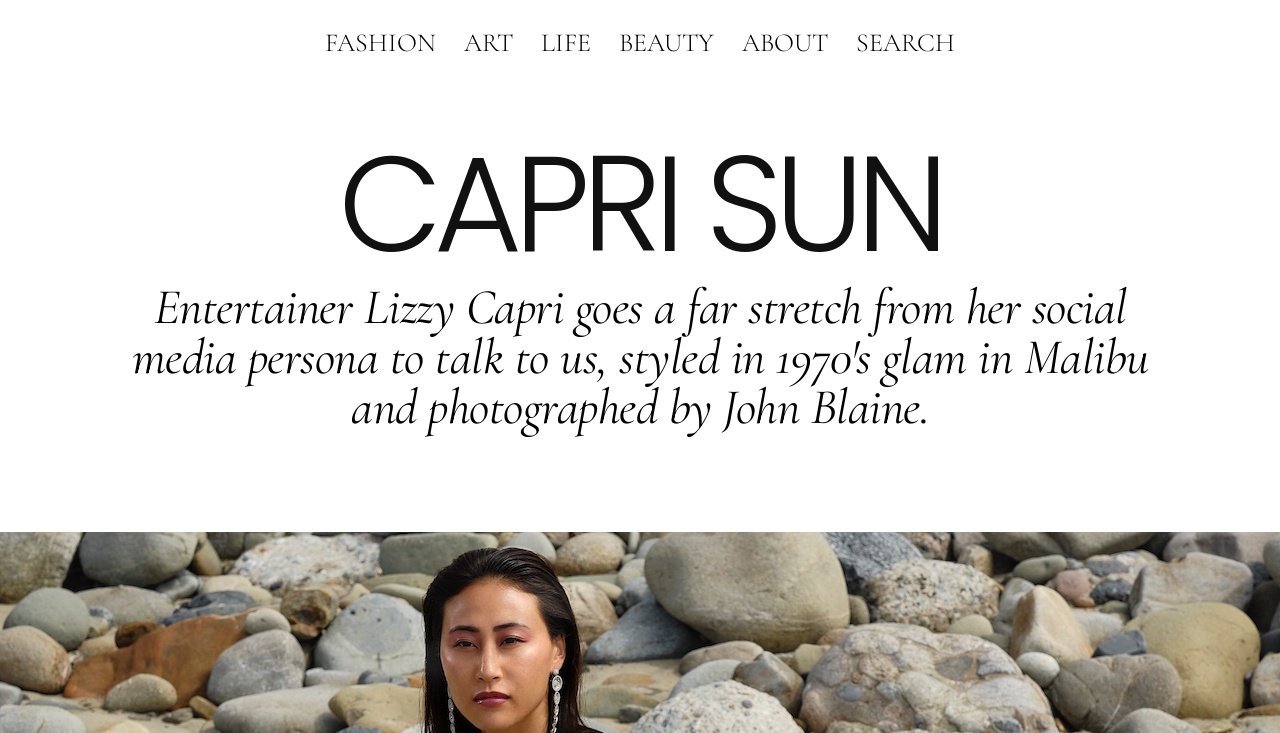Describe all visible elements and their arrangement on the webpage.

The webpage is titled "Capri Sun | Cellotapemagazine" and features a navigation menu at the top with six links: "FASHION", "ART", "LIFE", "BEAUTY", "ABOUT", and "SEARCH", arranged horizontally from left to right. 

Below the navigation menu, there is a prominent heading "CAPRI SUN" that occupies a significant portion of the page, spanning from the left to the right side.